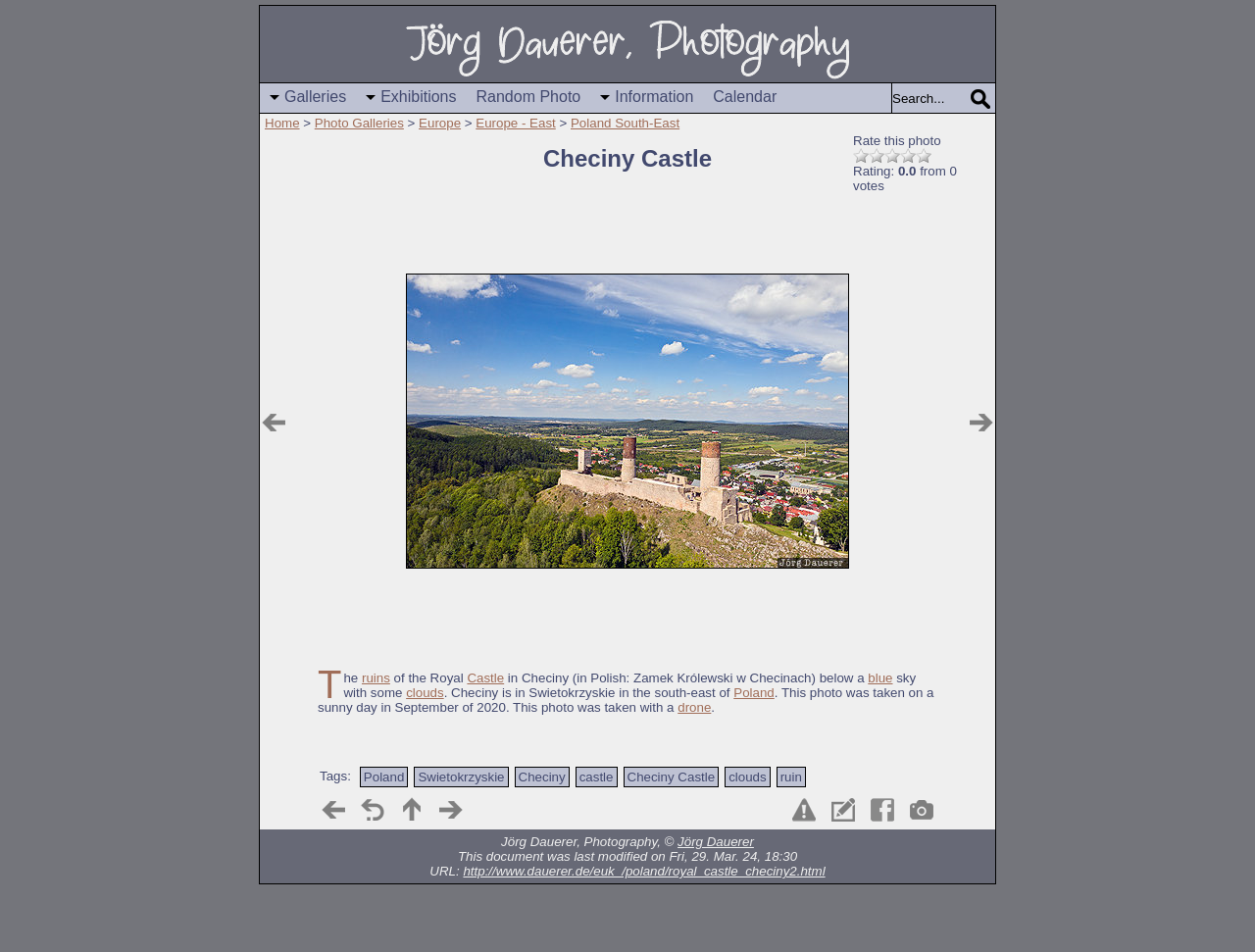Identify the bounding box coordinates for the region of the element that should be clicked to carry out the instruction: "View the next photo". The bounding box coordinates should be four float numbers between 0 and 1, i.e., [left, top, right, bottom].

[0.77, 0.427, 0.795, 0.46]